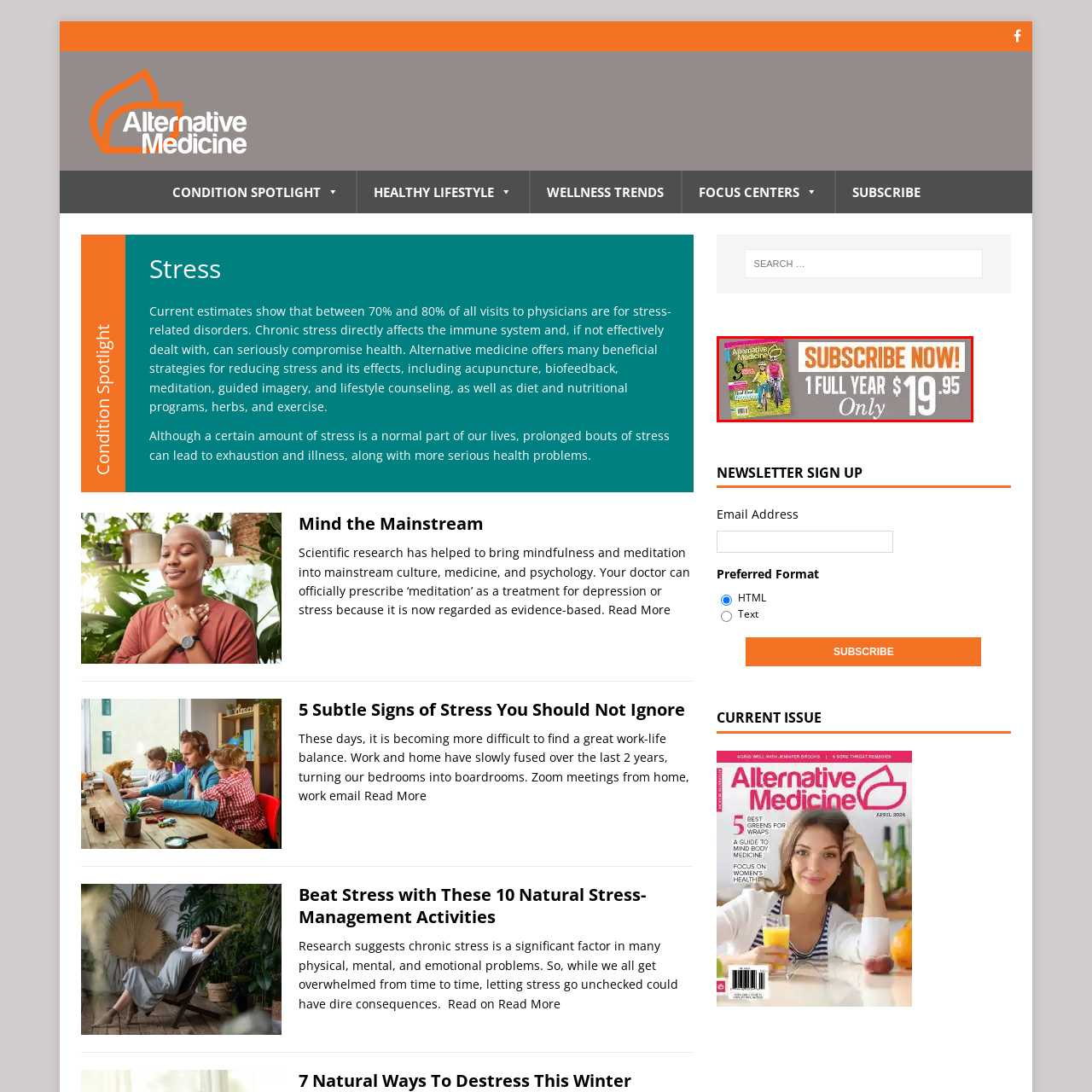Elaborate on the contents of the image marked by the red border.

The image features a promotional banner encouraging viewers to subscribe to "Alternative Medicine" magazine. The banner highlights a special offer: for just $19.95, readers can enjoy a full year of insightful articles and resources focused on alternative health practices. A vibrant cover of the magazine is displayed on the left side, showcasing engaging content that may include topics on wellness, nutrition, and natural therapies. The bold, orange text stating "SUBSCRIBE NOW!" grabs attention, inviting visitors to take advantage of this subscription deal. This image is designed to appeal to individuals interested in enhancing their health and exploring alternative medicine options.